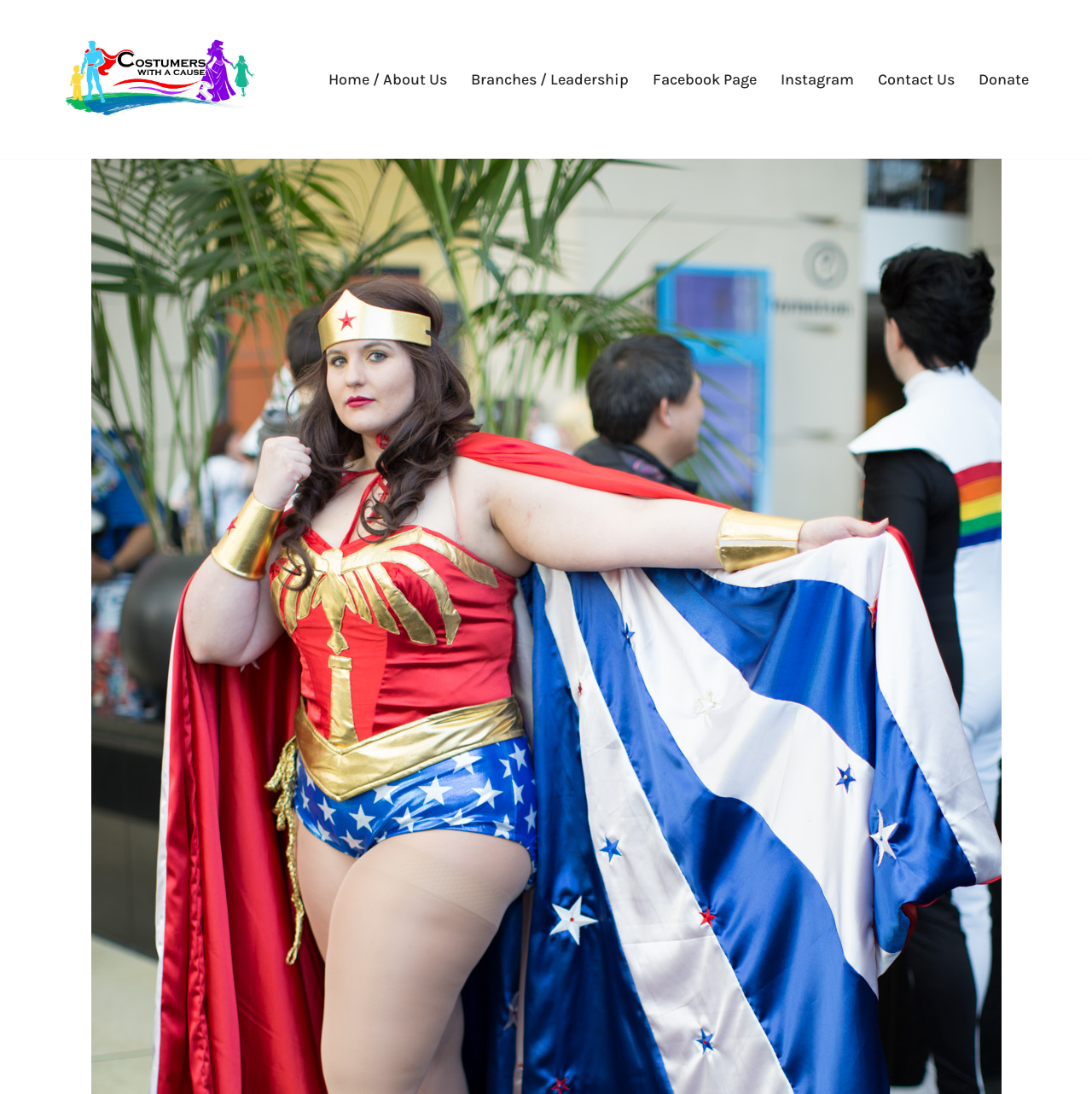Please provide the bounding box coordinates for the UI element as described: "Home / About Us". The coordinates must be four floats between 0 and 1, represented as [left, top, right, bottom].

[0.301, 0.061, 0.409, 0.084]